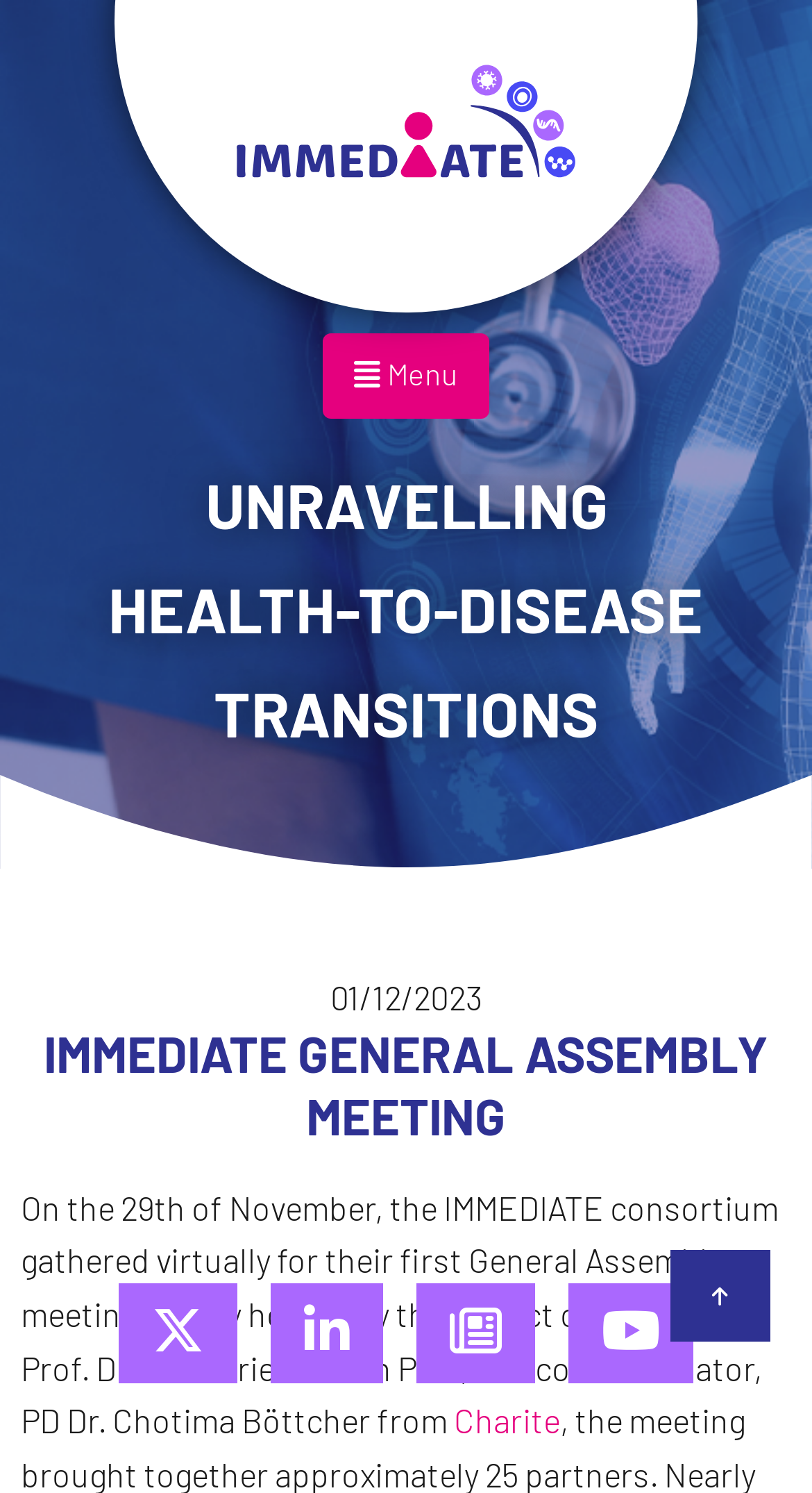How many paragraphs of text are below the heading?
Look at the webpage screenshot and answer the question with a detailed explanation.

I found a heading element with the content 'IMMEDIATE GENERAL ASSEMBLY MEETING' and a StaticText element below it with a large amount of text, indicating a single paragraph of text.